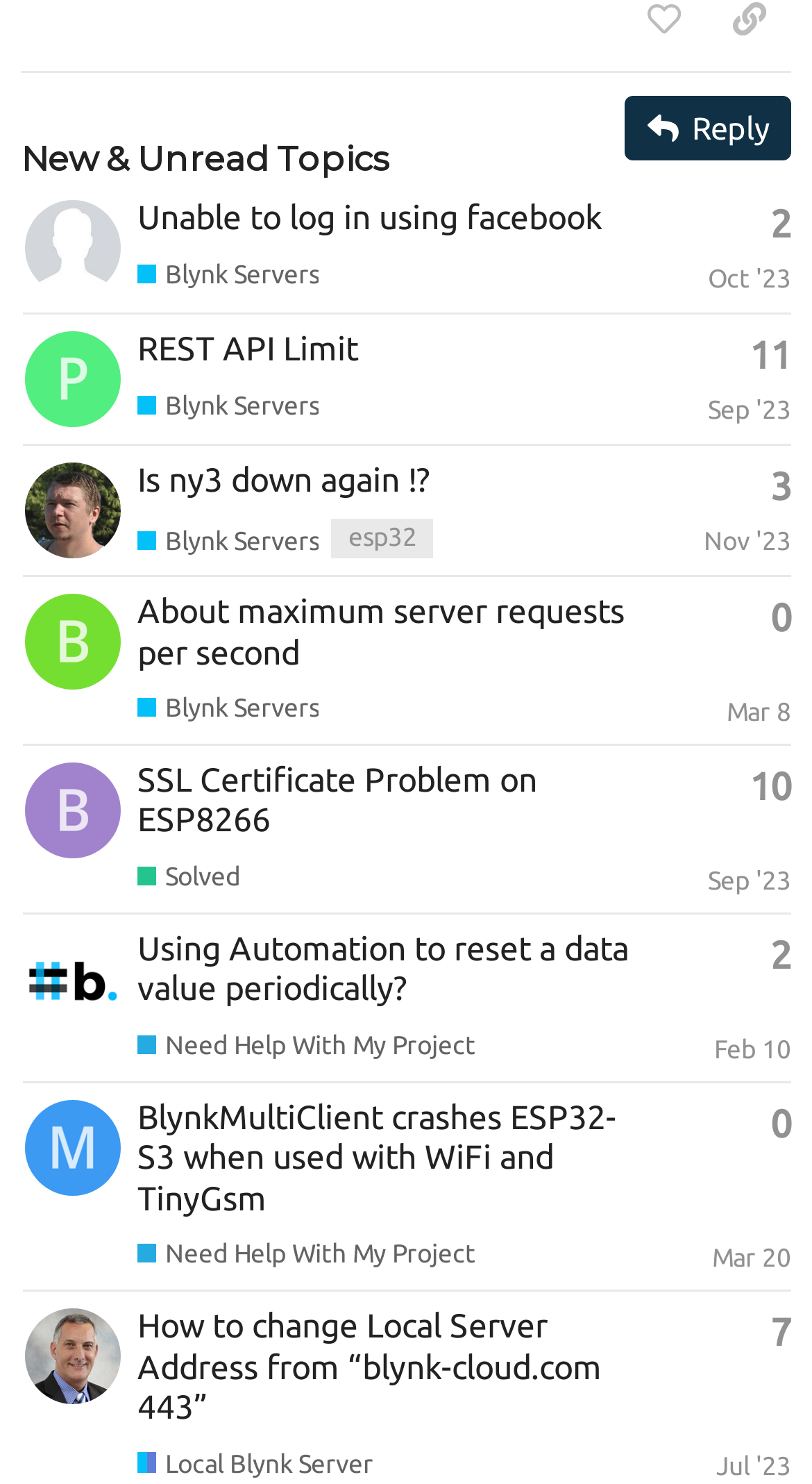Please determine the bounding box coordinates of the element's region to click for the following instruction: "Click the 'Reply' button".

[0.769, 0.064, 0.974, 0.108]